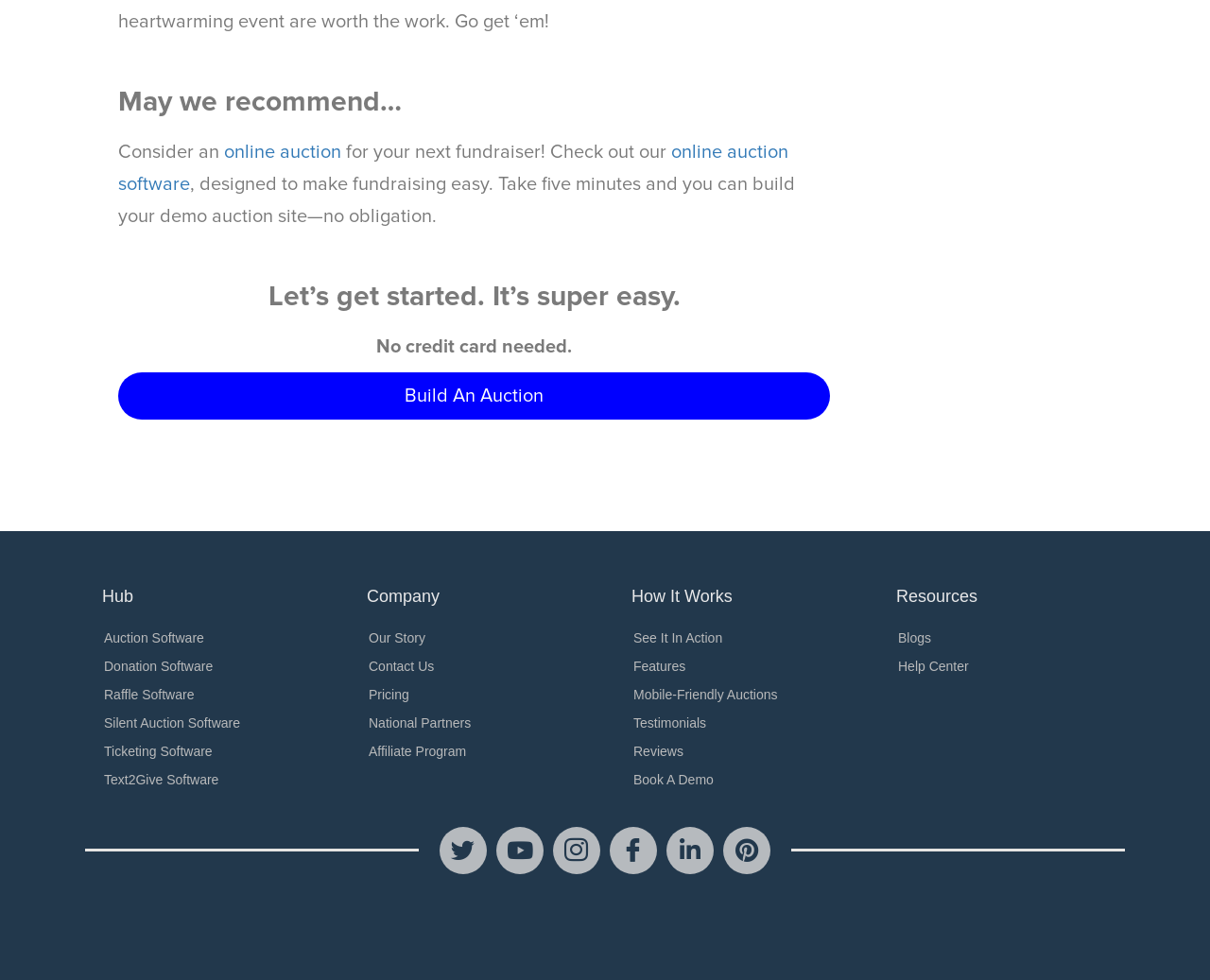Provide a short answer to the following question with just one word or phrase: What social media platforms are linked on the webpage?

Twitter, Youtube, etc.